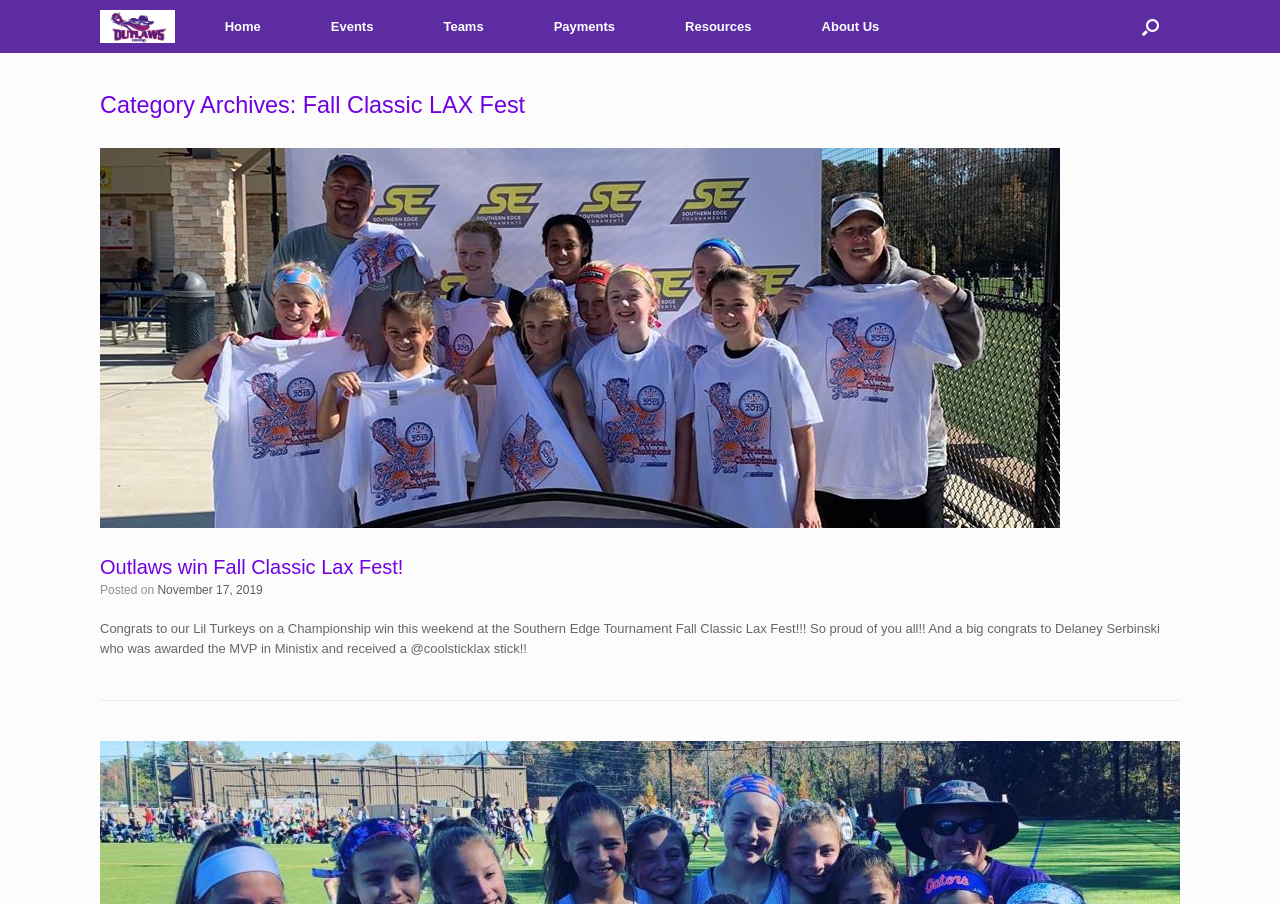Highlight the bounding box coordinates of the region I should click on to meet the following instruction: "Click on the Events link".

[0.231, 0.0, 0.319, 0.059]